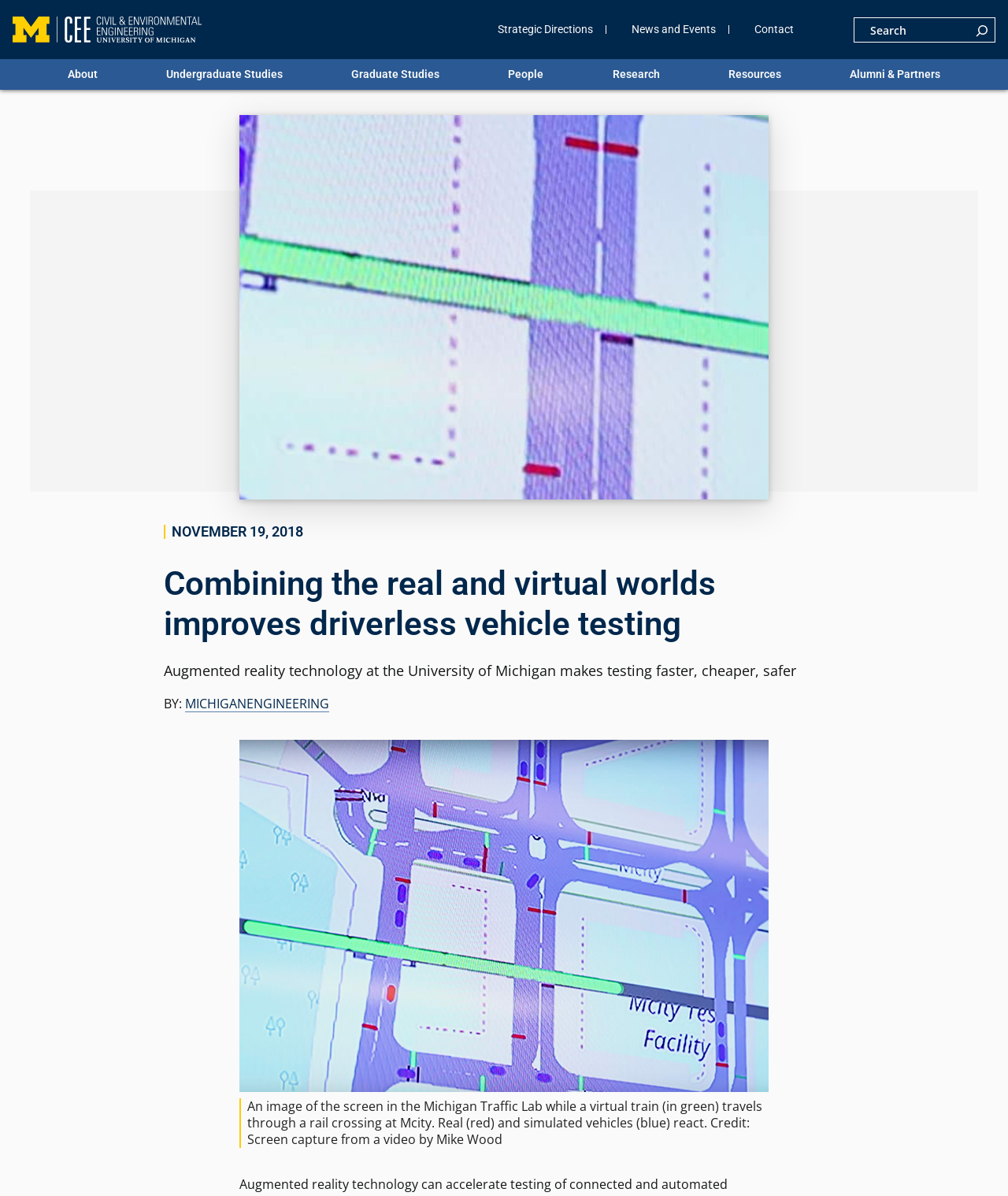Use a single word or phrase to answer this question: 
What is the department logo at the top left?

Civil and Environmental Engineering